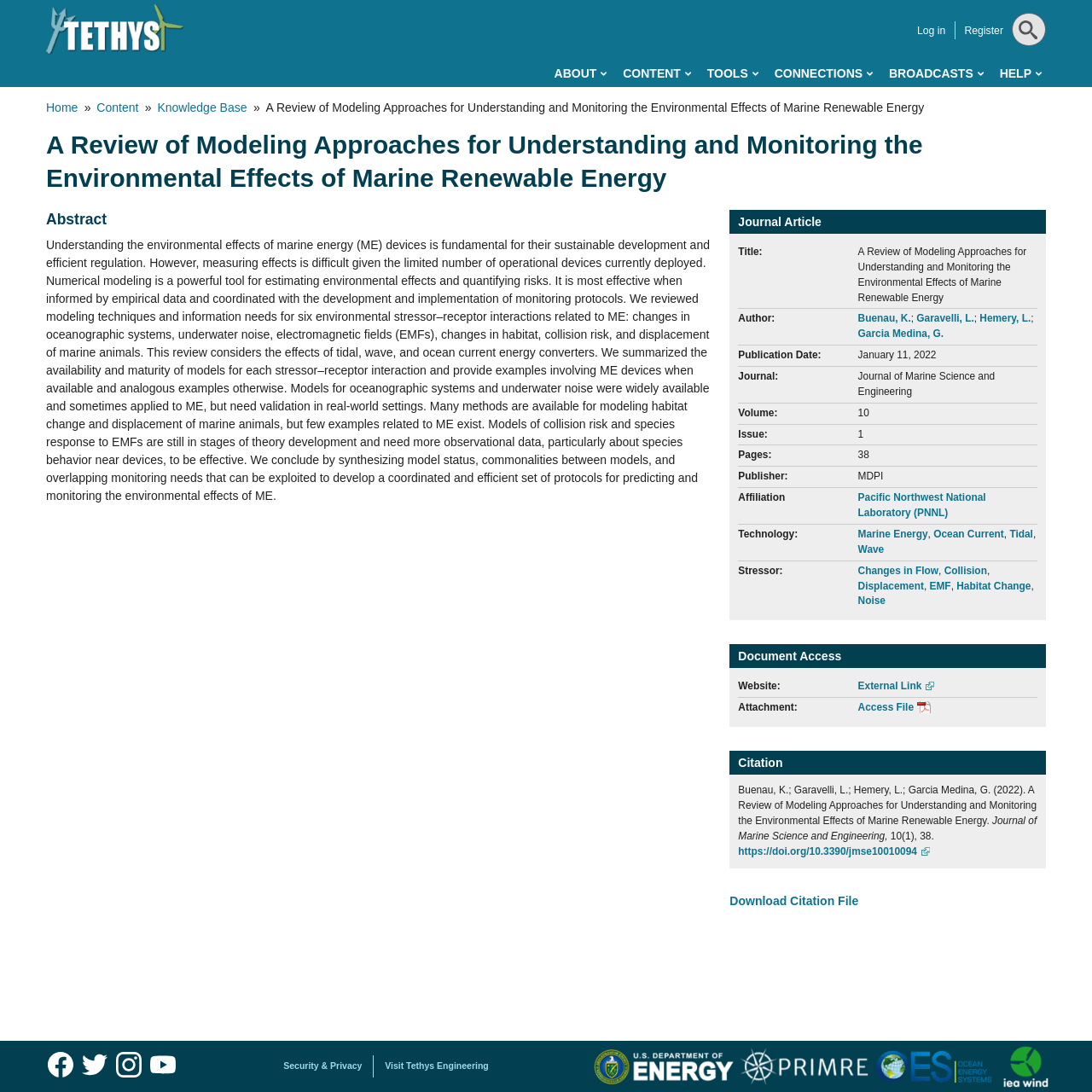Given the element description Newsletter subscription, identify the bounding box coordinates for the UI element on the webpage screenshot. The format should be (top-left x, top-left y, bottom-right x, bottom-right y), with values between 0 and 1.

None